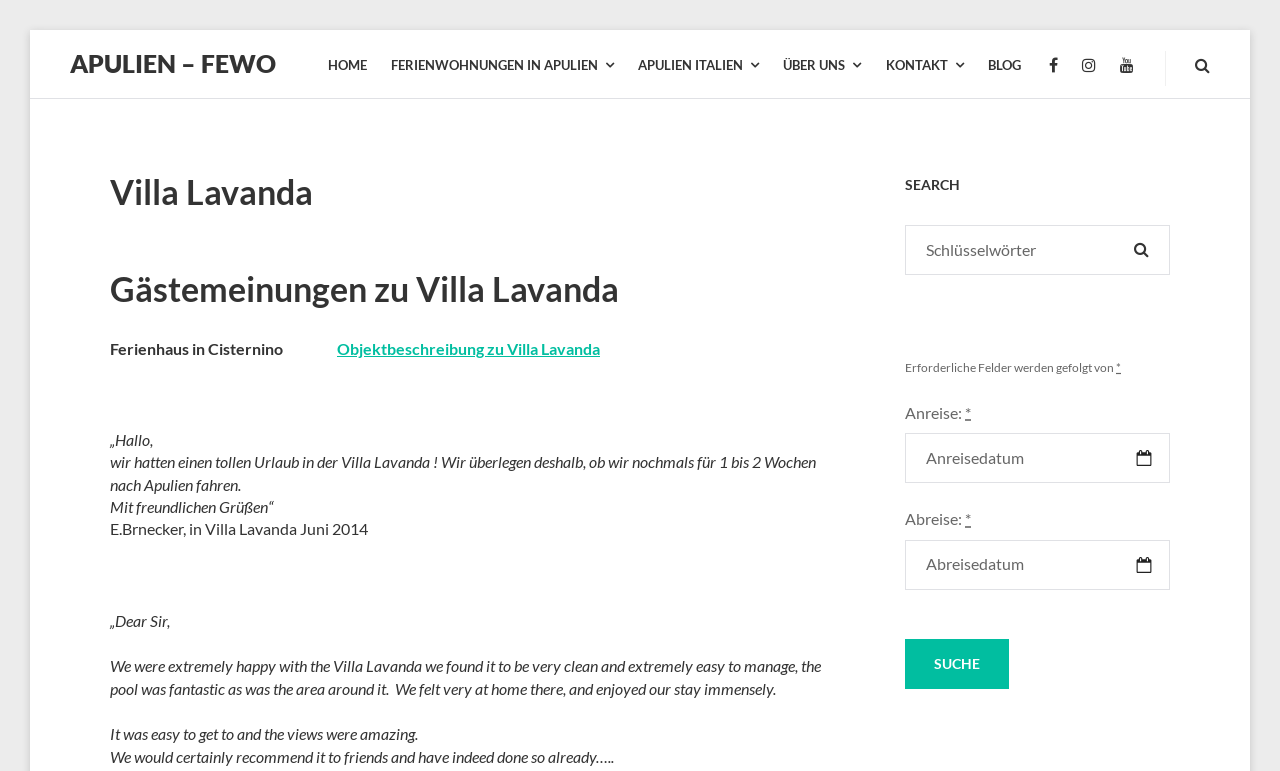Create a detailed narrative of the webpage’s visual and textual elements.

The webpage is about Villa Lavanda, a vacation rental in Apulia, Italy. At the top, there is a navigation menu with links to different sections of the website, including "Home", "Ferienwohnungen in Apulien" (Vacation rentals in Apulia), "Apulien Italien" (Apulia Italy), "Über uns" (About us), "Kontakt" (Contact), and "Blog". 

Below the navigation menu, there is a section with social media links, including Facebook, Instagram, and YouTube. 

The main content of the webpage is divided into two sections. On the left side, there is a header with the title "Villa Lavanda" and a subheading "Gästemeinungen zu Villa Lavanda" (Guest reviews of Villa Lavanda). Below the header, there are several paragraphs of text, including a description of the vacation rental and guest reviews. The guest reviews are presented in a quote format, with the reviewer's name and date of stay mentioned below each quote.

On the right side, there is a search form with fields for arrival and departure dates, and a search button. The search form is labeled "SEARCH" and has a required field indicator (*) next to the arrival and departure date fields. 

Overall, the webpage appears to be a vacation rental listing, with a focus on showcasing the property and providing a way for users to search for available dates.